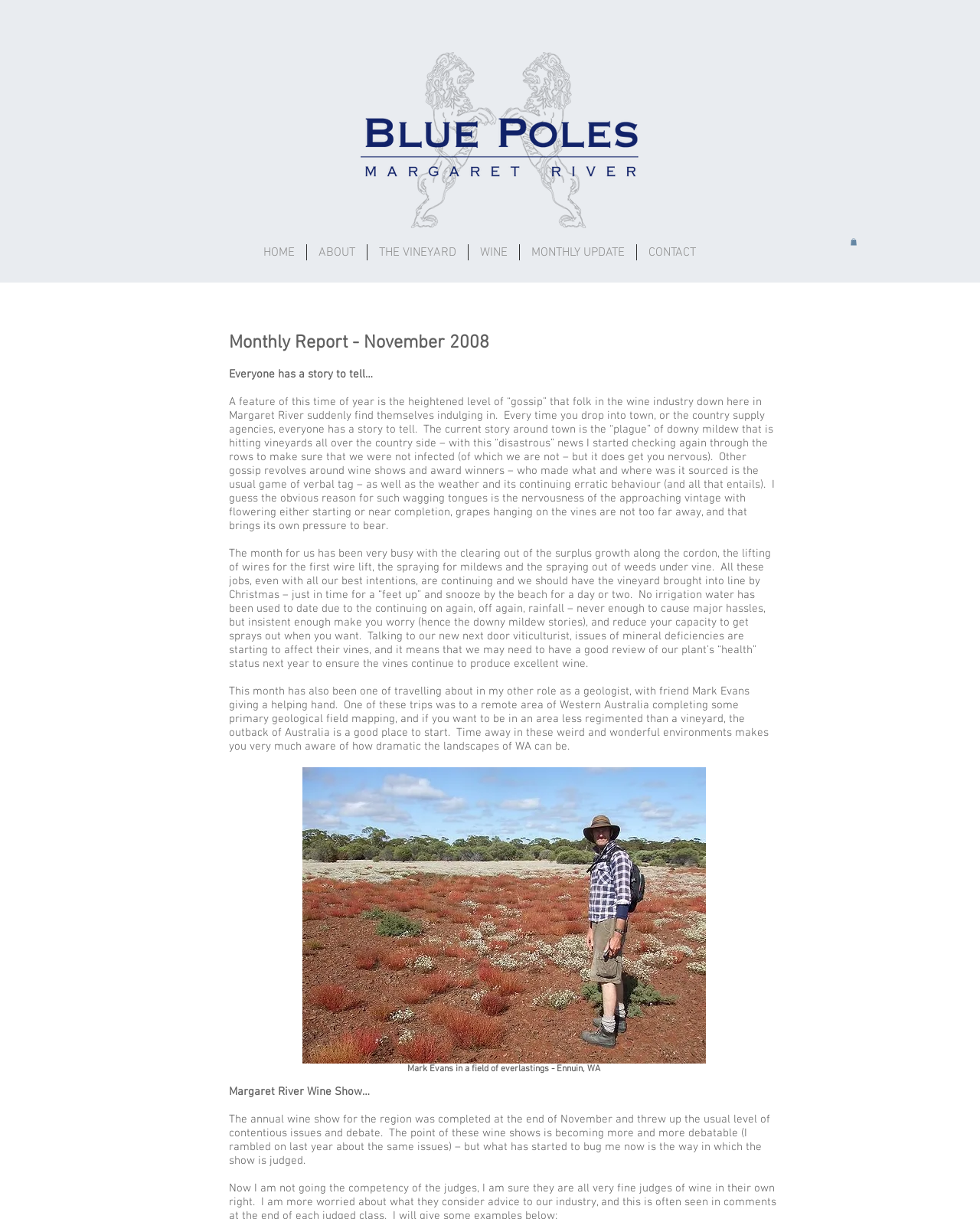Where did the author travel to for geological field mapping?
Using the image, elaborate on the answer with as much detail as possible.

The author mentions traveling to a remote area of Western Australia for geological field mapping, which is described as a 'weird and wonderful environment' that is less regimented than a vineyard.